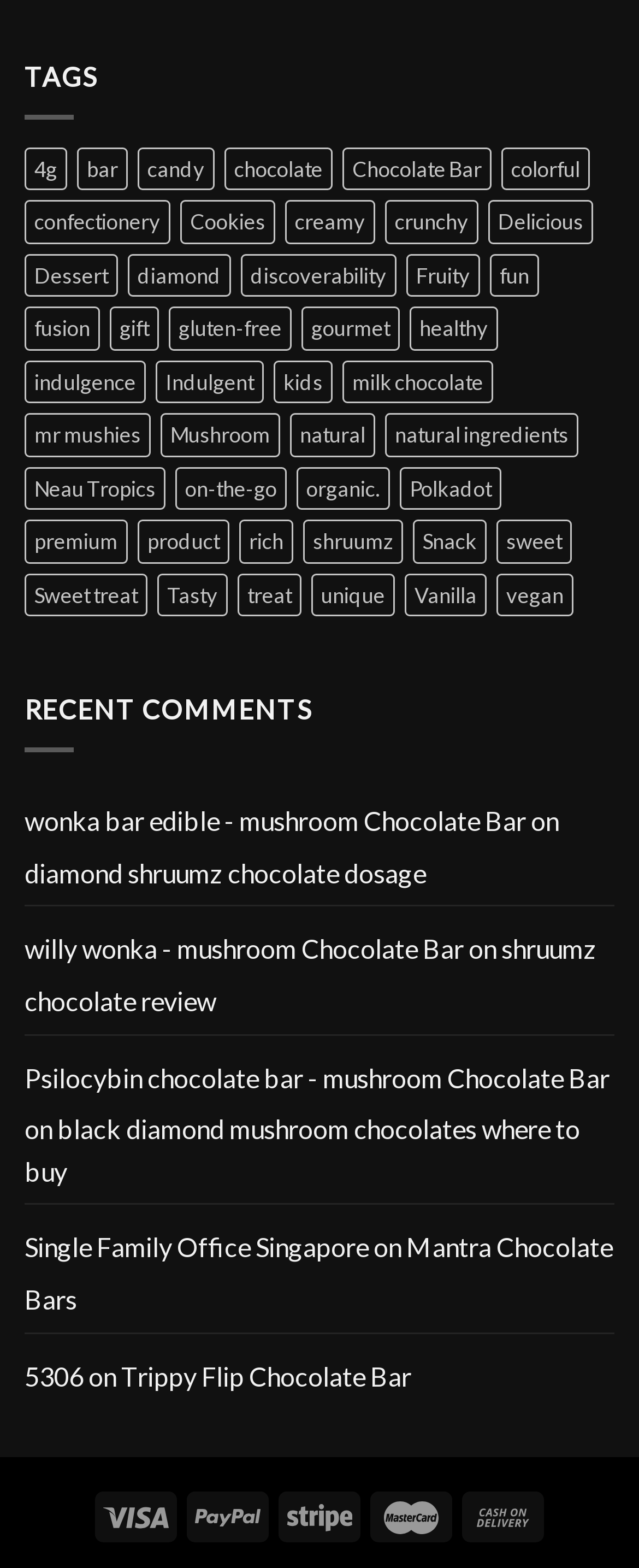Provide the bounding box coordinates of the HTML element described by the text: "injuries".

None